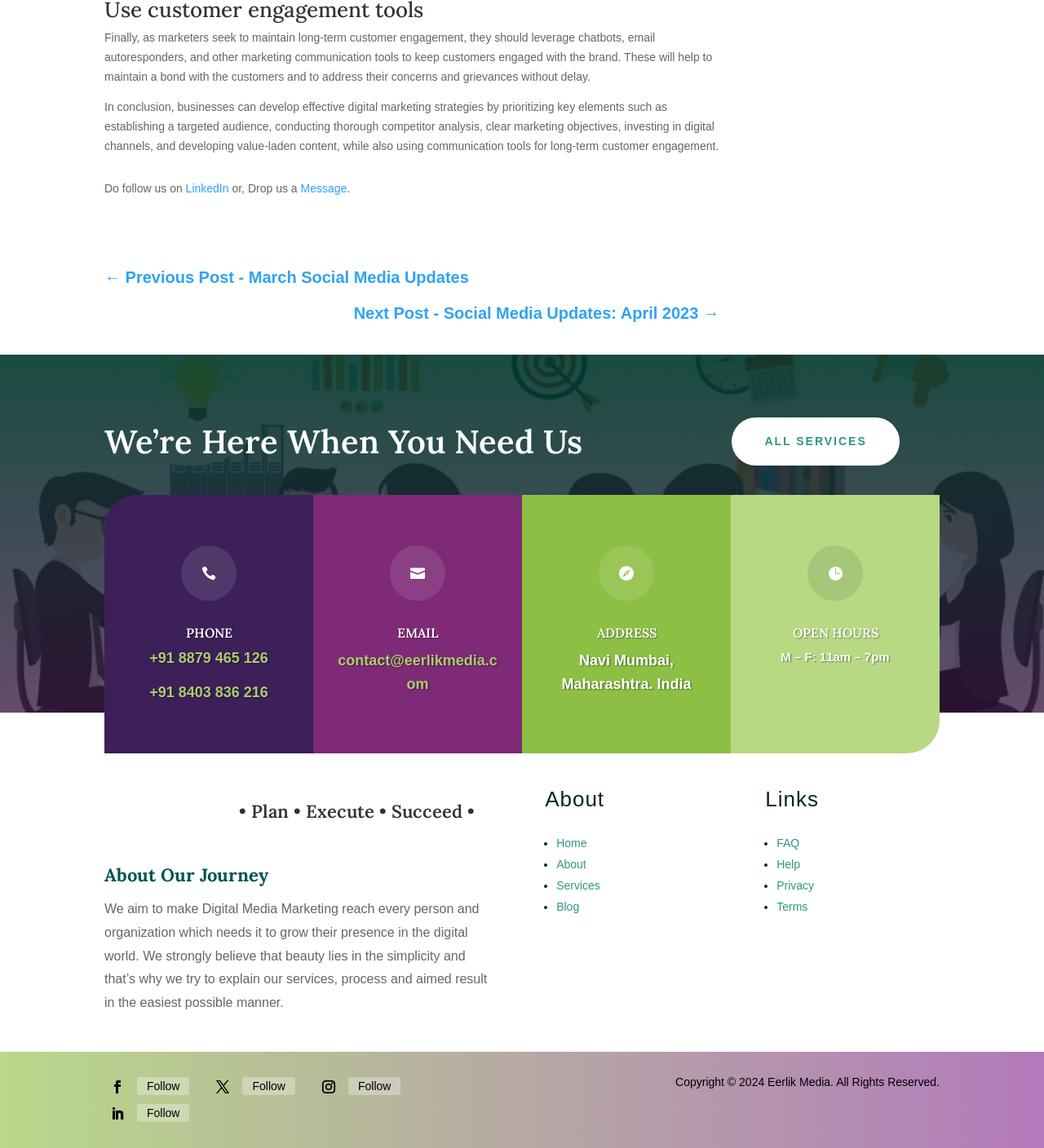Determine the bounding box coordinates of the UI element that matches the following description: "+91 8879 465 126". The coordinates should be four float numbers between 0 and 1 in the format [left, top, right, bottom].

[0.143, 0.566, 0.257, 0.581]